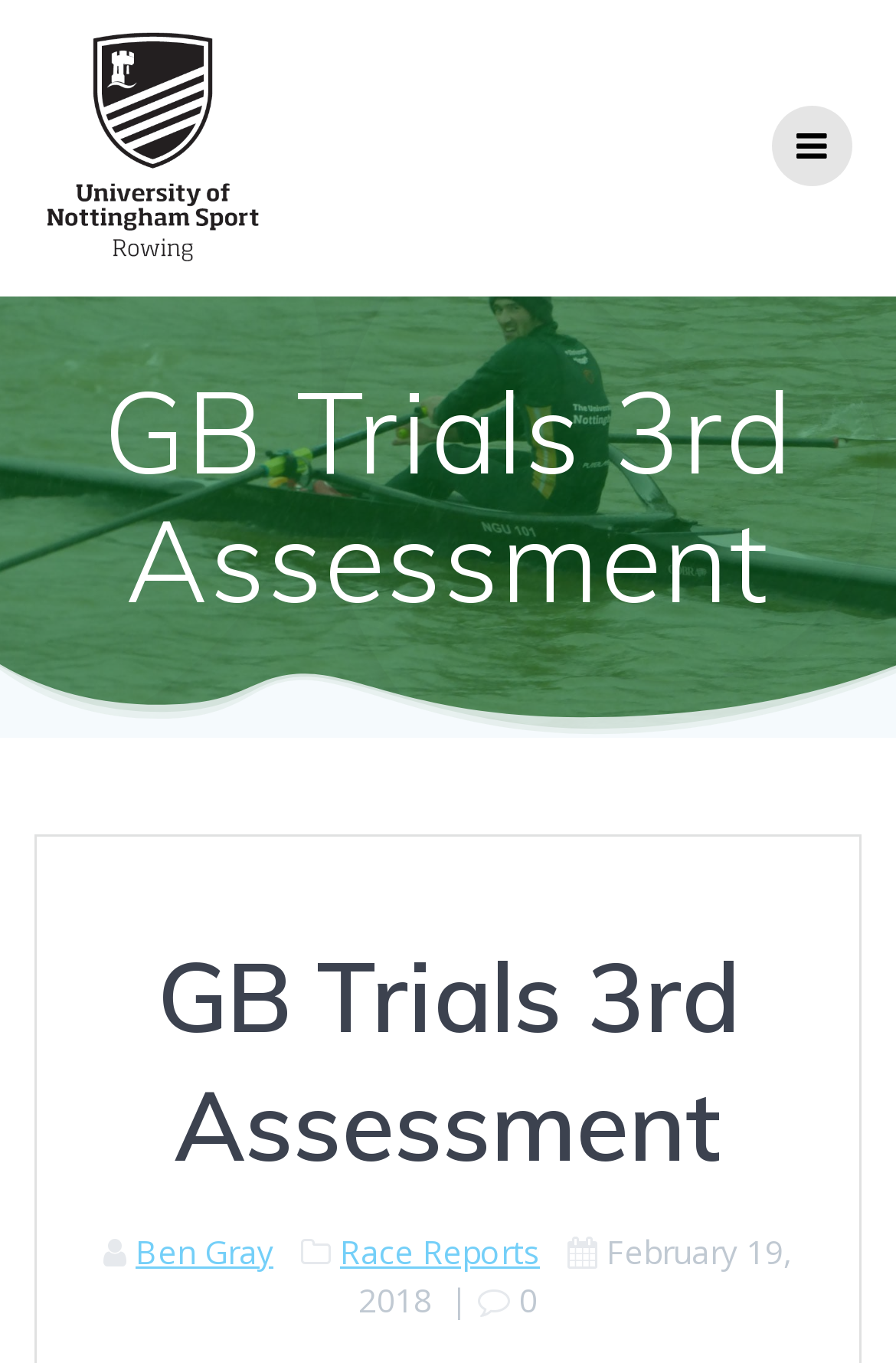With reference to the screenshot, provide a detailed response to the question below:
What is the date of the report?

The date of the report is mentioned in the StaticText 'February 19, 2018' located at the bottom of the webpage, which indicates that the report was published on this date.